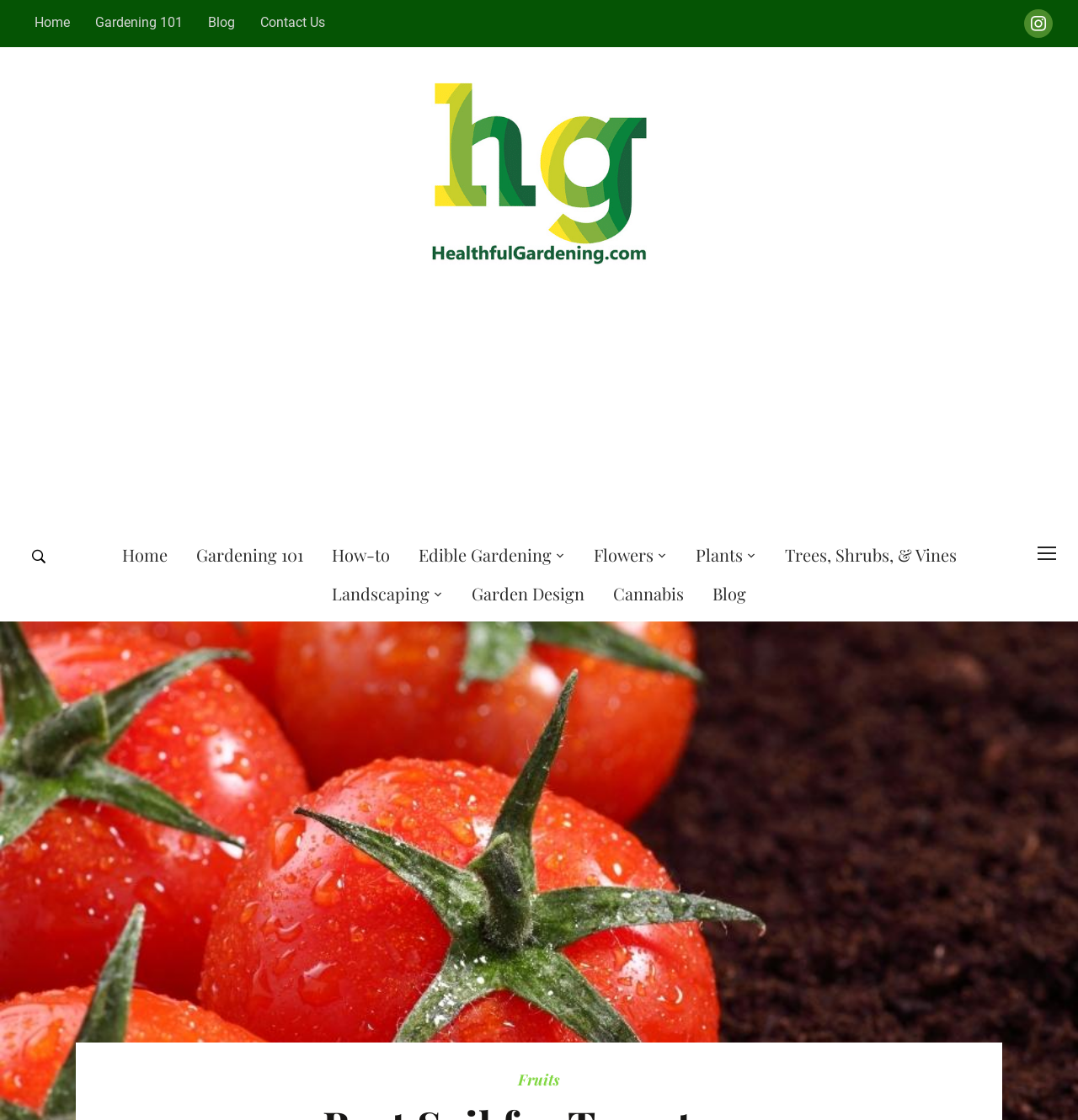Determine the coordinates of the bounding box for the clickable area needed to execute this instruction: "Explore Edible Gardening".

[0.376, 0.478, 0.536, 0.513]